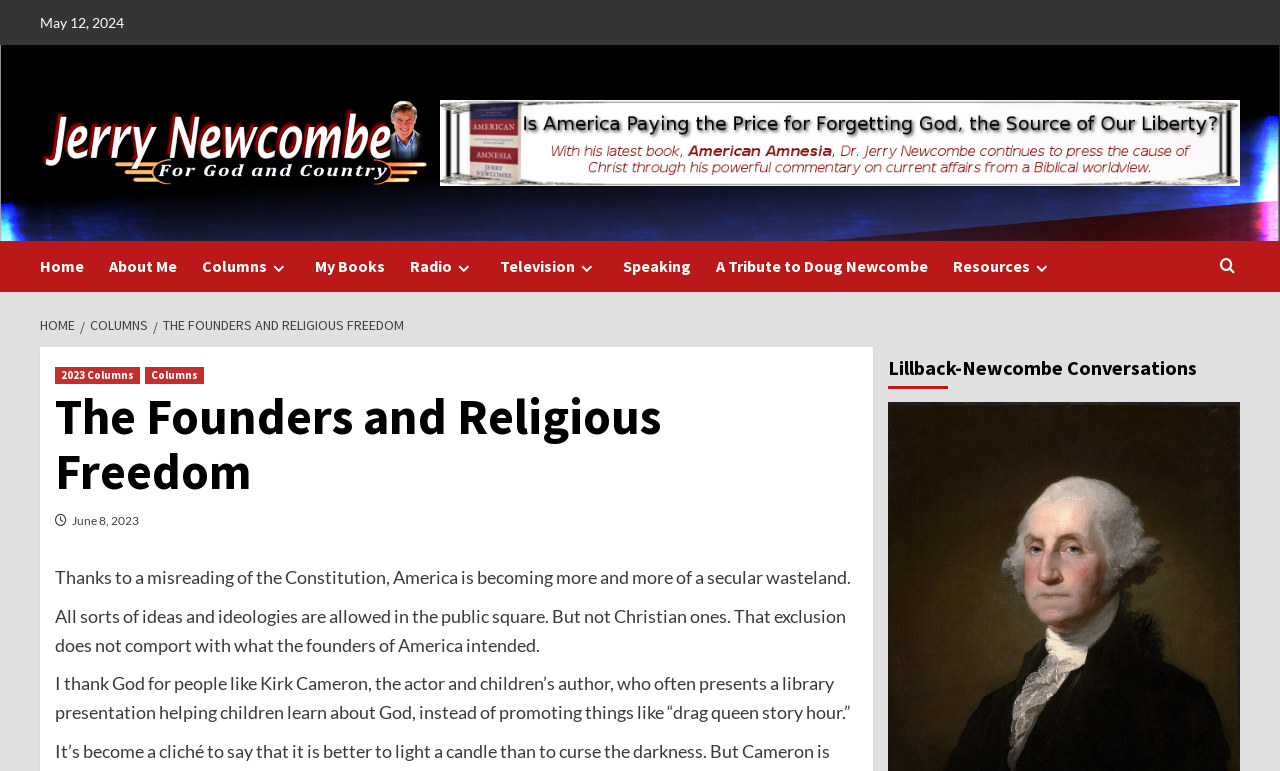What is the main topic of the article?
Look at the image and answer the question with a single word or phrase.

The Founders and Religious Freedom